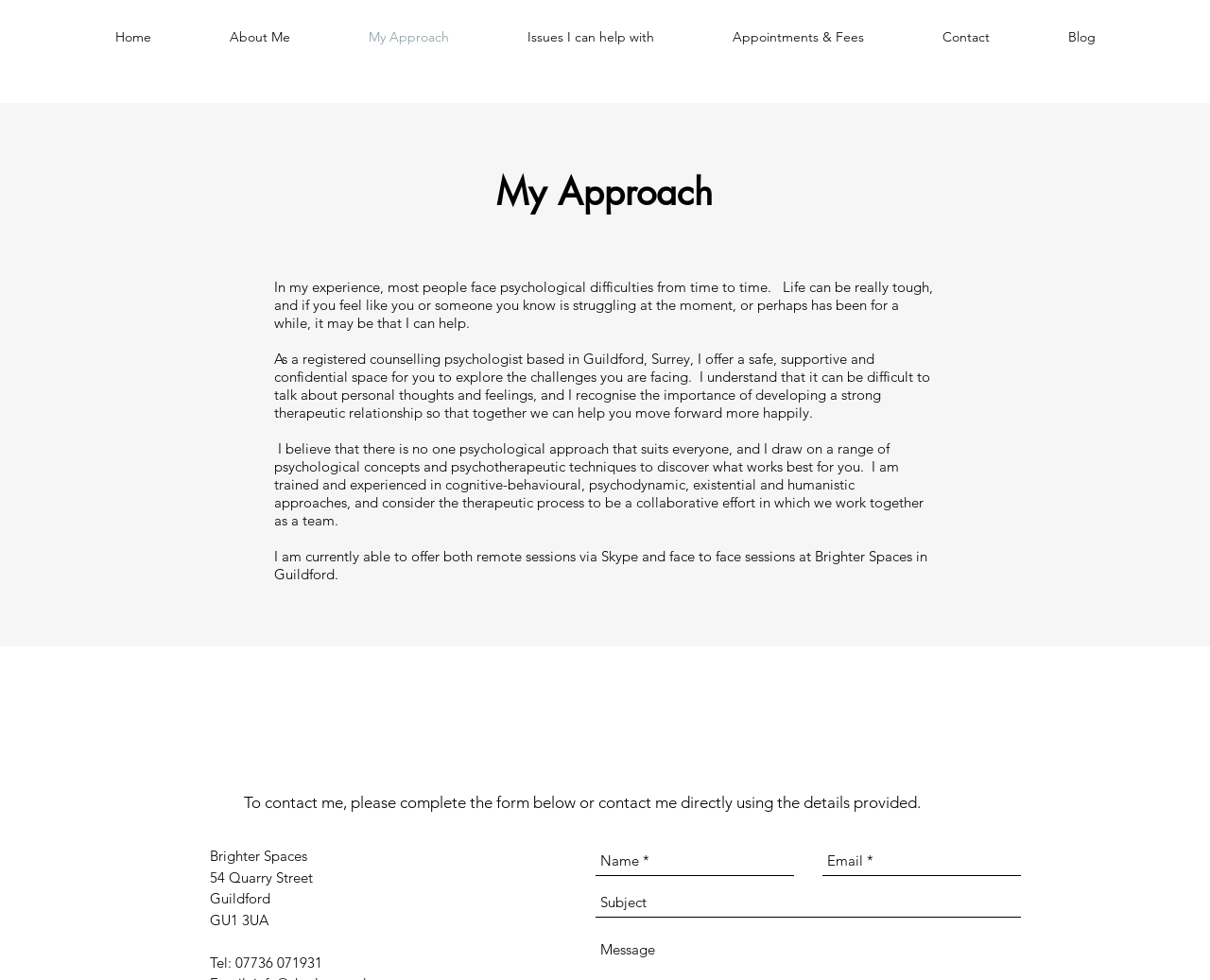Create an elaborate caption for the webpage.

This webpage is about a psychologist's practice in Guildford, Surrey. At the top, there is a navigation menu with 7 links: Home, About Me, My Approach, Issues I can help with, Appointments & Fees, Contact, and Blog. 

Below the navigation menu, there is a main section with a heading "My Approach" in the center. Underneath the heading, there are three paragraphs of text describing the psychologist's approach to therapy, emphasizing the importance of a strong therapeutic relationship and the use of various psychological concepts and techniques. 

Further down, there is a section with the psychologist's contact information, including an address, phone number, and a contact form with three text boxes for name, email, and subject. The contact form is located below the contact information.